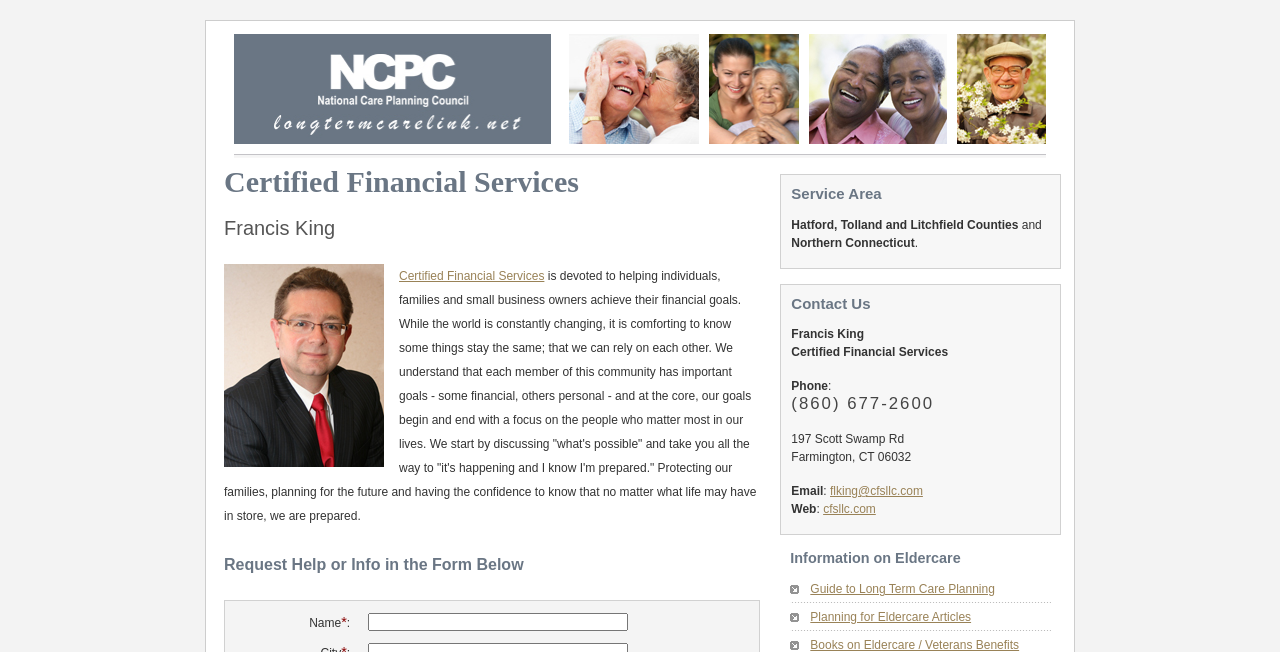Provide the bounding box coordinates of the UI element this sentence describes: "Planning for Eldercare Articles".

[0.617, 0.936, 0.759, 0.957]